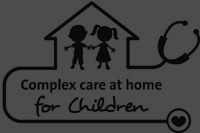Capture every detail in the image and describe it fully.

The image features a logo representing "Complex Care at Home for Children." It depicts two stylized figures, a boy and a girl, standing hand in hand, accompanied by a house silhouette. Adjacent to the figures is a stethoscope, symbolizing healthcare and medical support. The text beneath the imagery reads "Complex care at home for Children," emphasizing the focus on providing specialized care in a home environment. This design aims to convey warmth and accessibility in pediatric healthcare services, highlighting the importance of caring for children's health needs within the familiar setting of their home.